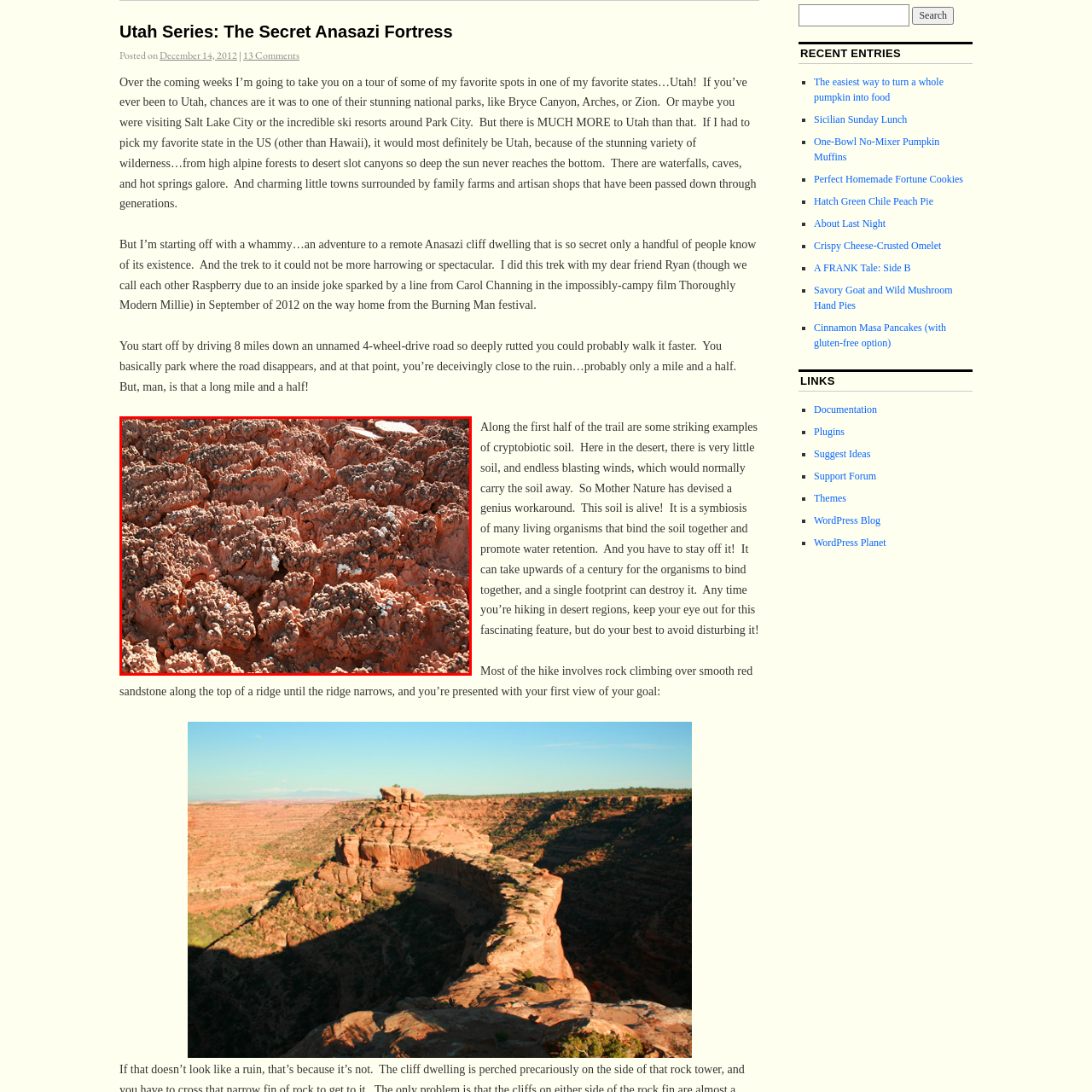What can cause irreversible damage to this soil?
Direct your attention to the image marked by the red bounding box and provide a detailed answer based on the visual details available.

The caption highlights the delicacy of the desert's natural wonders, stating that even a single footprint can cause irreversible damage to the cryptobiotic soil, which is a vital ecological feature found in desert environments.